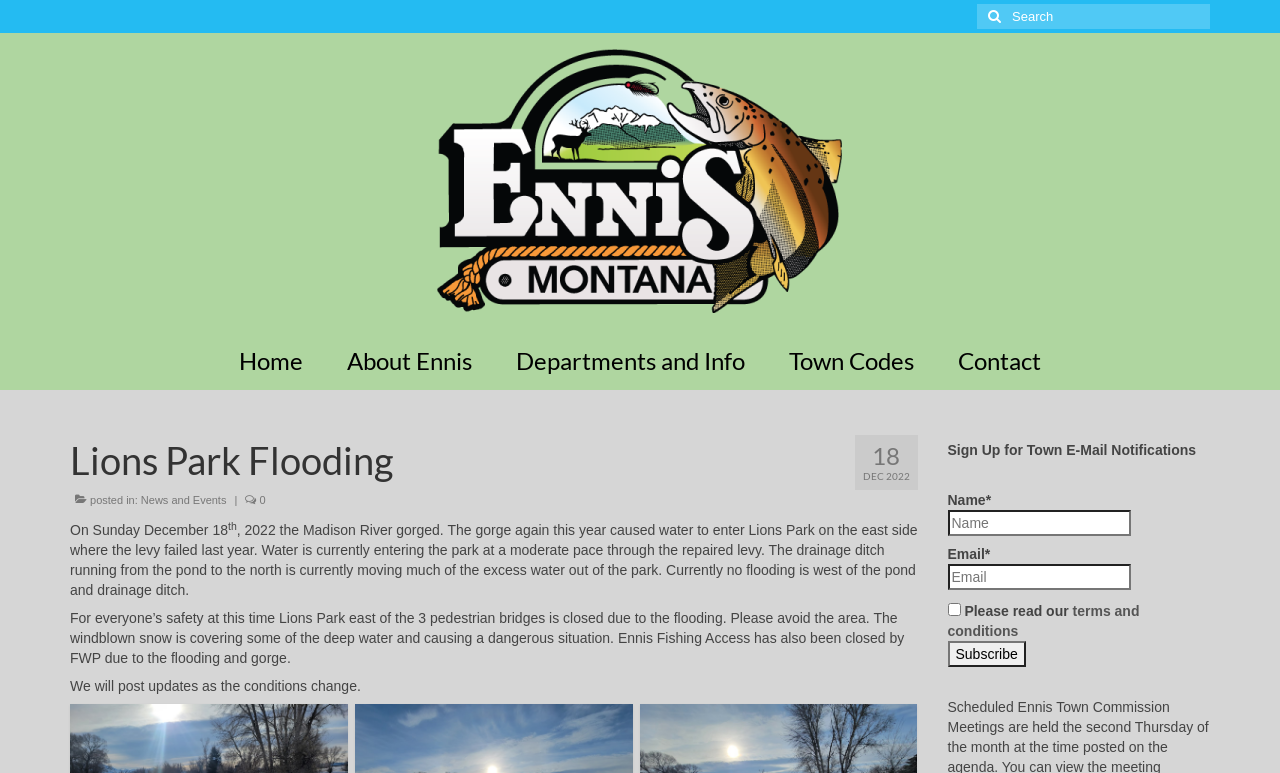What is the headline of the webpage?

Lions Park Flooding